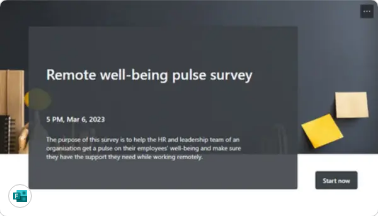What is the tone of the background design?
Answer briefly with a single word or phrase based on the image.

Calm and focus